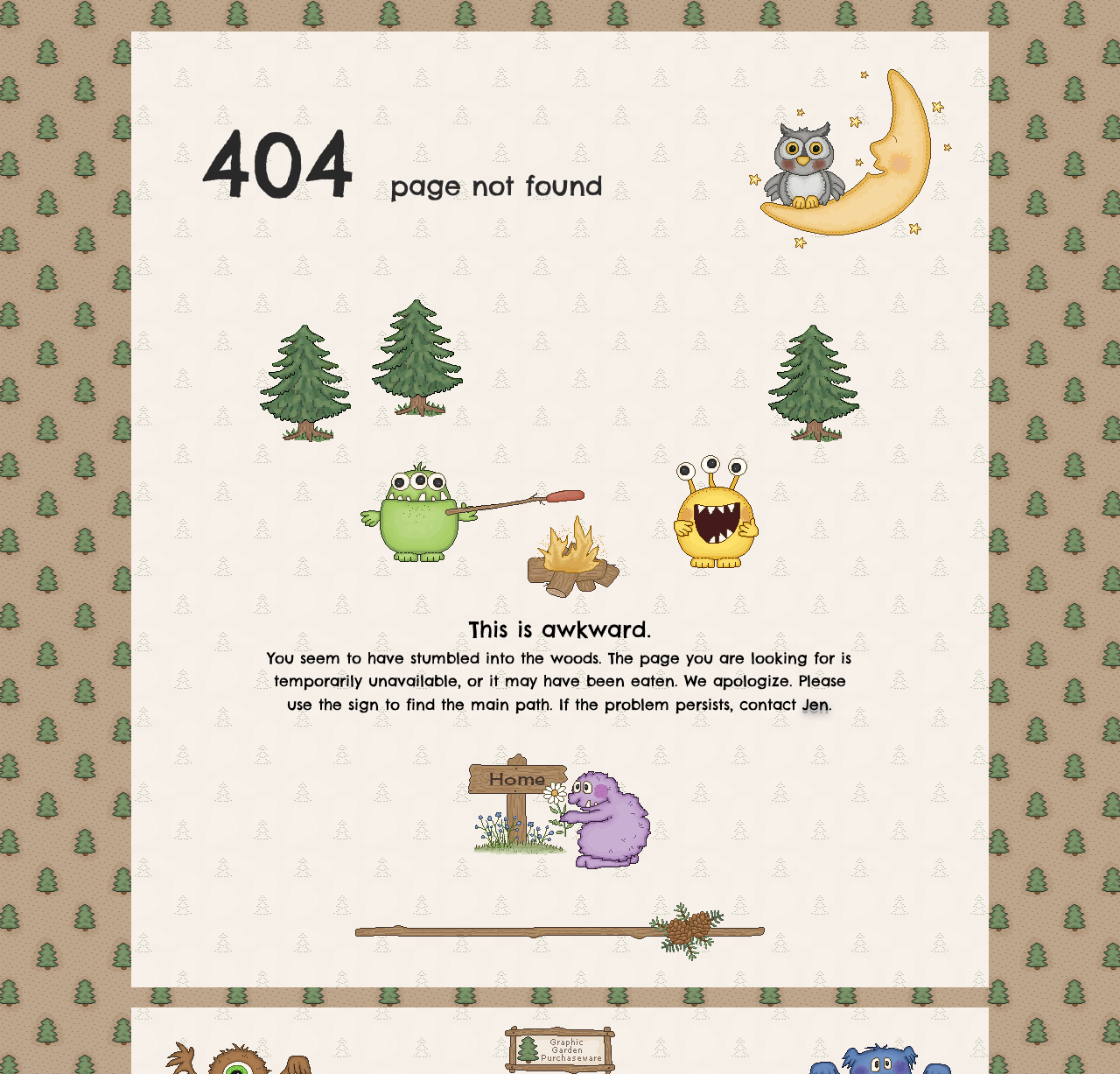What is the last image on this page?
Examine the screenshot and reply with a single word or phrase.

Branch divider line